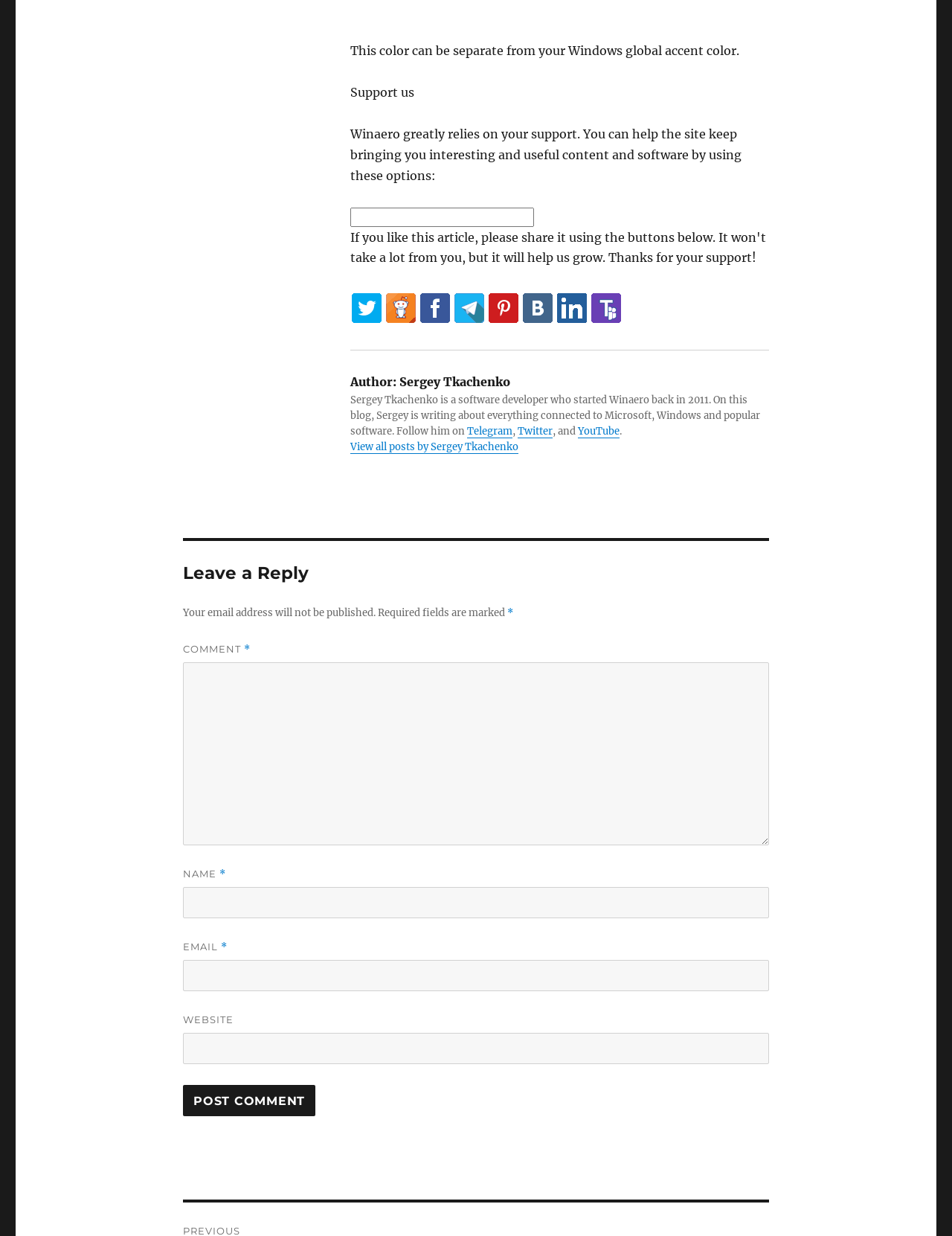Locate the bounding box coordinates of the element that should be clicked to fulfill the instruction: "Type your name".

[0.192, 0.718, 0.808, 0.743]